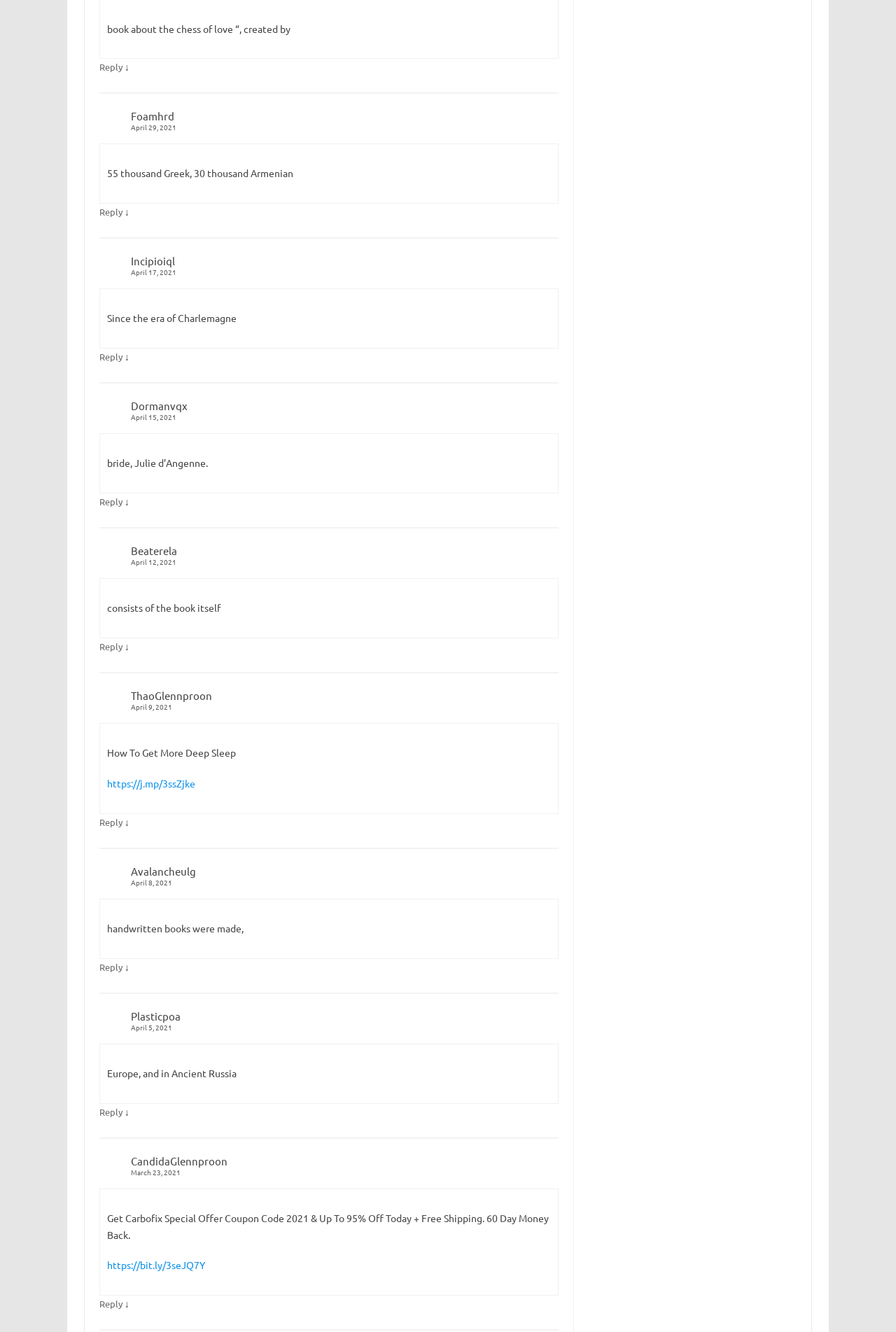Locate the bounding box coordinates of the element that should be clicked to fulfill the instruction: "Reply to Incipioiql".

[0.111, 0.263, 0.137, 0.272]